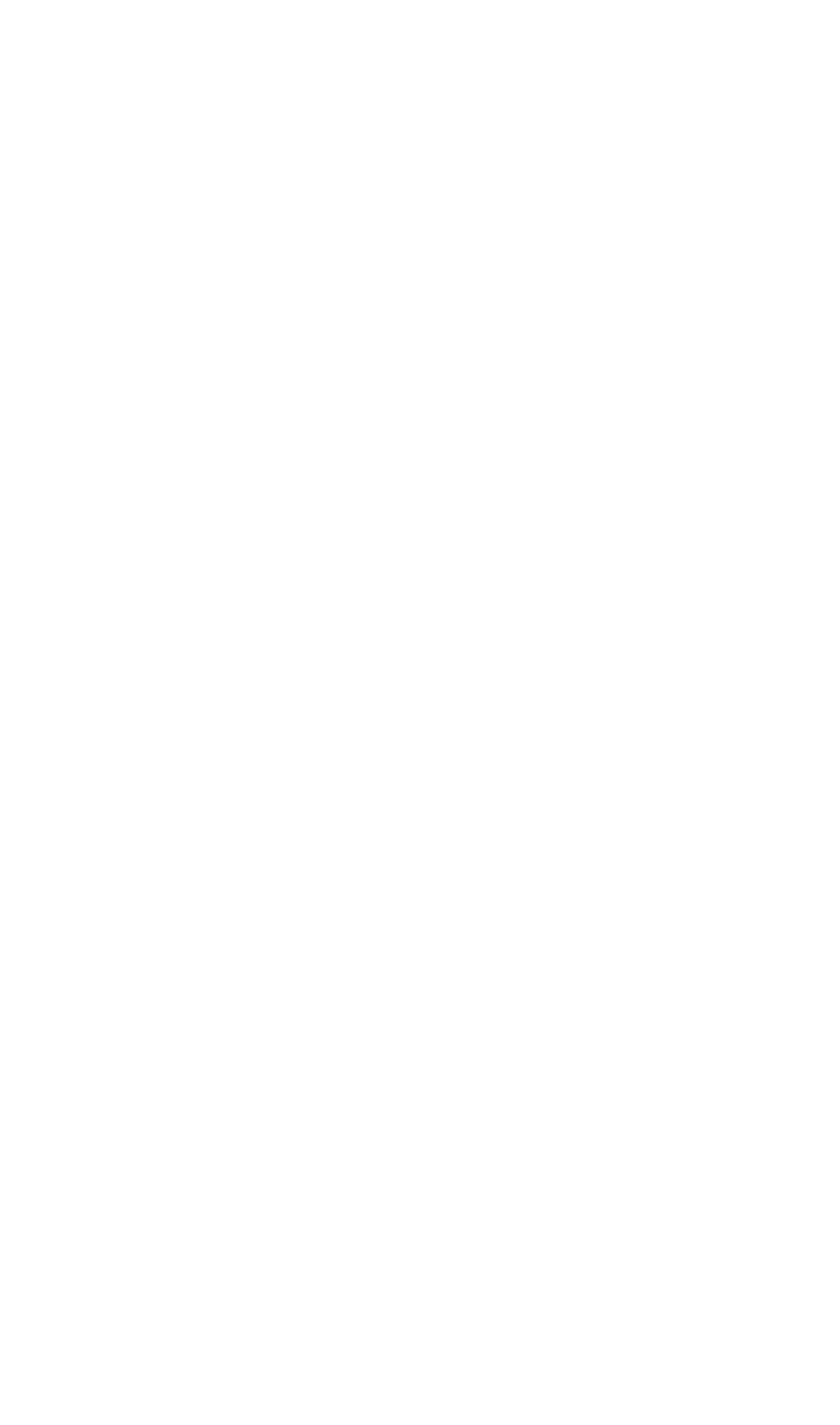Bounding box coordinates should be in the format (top-left x, top-left y, bottom-right x, bottom-right y) and all values should be floating point numbers between 0 and 1. Determine the bounding box coordinate for the UI element described as: Nathan Walraven

[0.315, 0.833, 0.854, 0.861]